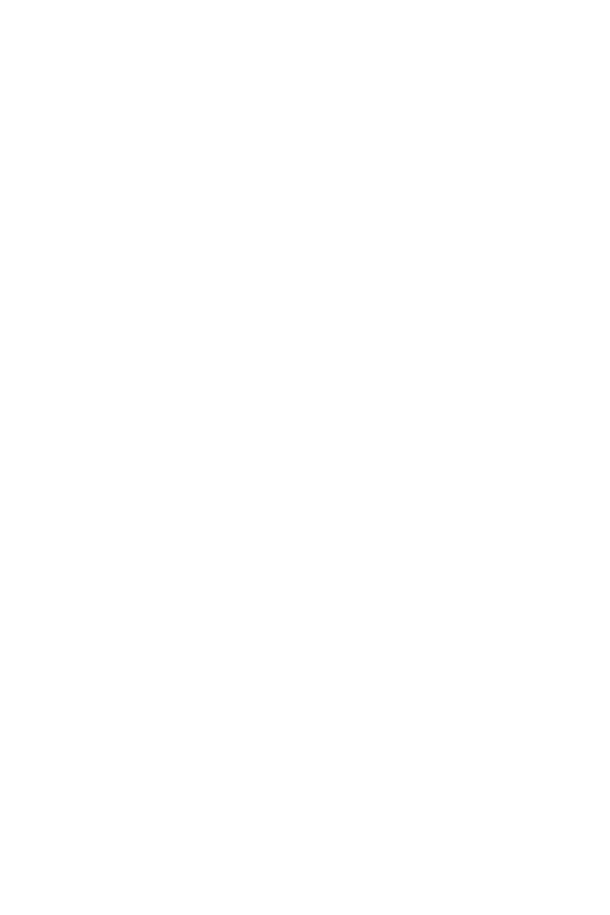What is the style of the image?
Could you answer the question in a detailed manner, providing as much information as possible?

The caption describes the image as having a 'sleek and modern styling', which reflects the ethos of DER GREIF, indicating that the image has a contemporary and sophisticated aesthetic.